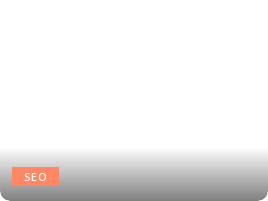What is the text displayed on the rectangular button? From the image, respond with a single word or brief phrase.

SEO